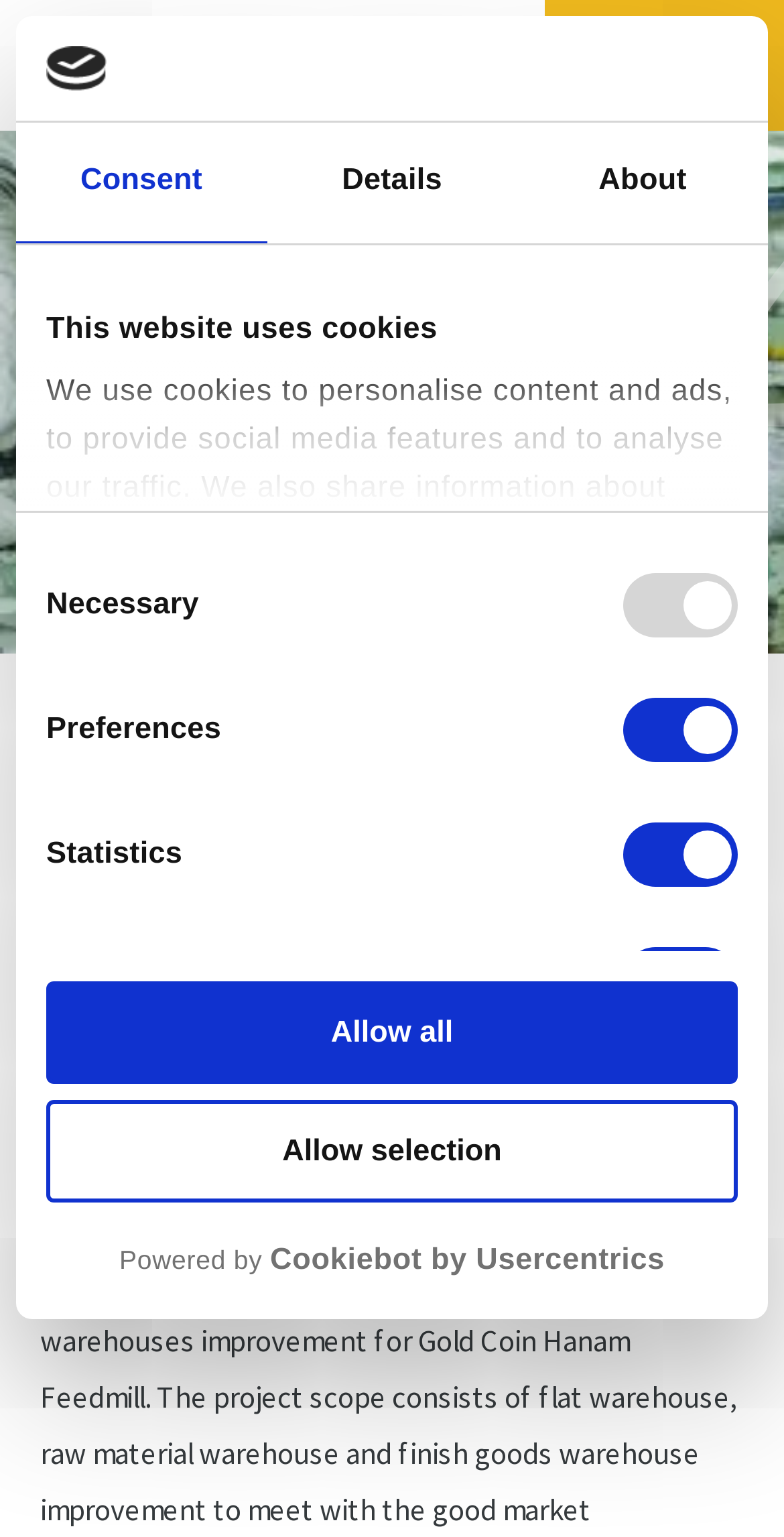Use the details in the image to answer the question thoroughly: 
What is the category of the news article on this webpage?

I inferred this answer by looking at the heading 'Latest News' on the webpage, which suggests that the news article on this webpage falls under this category.